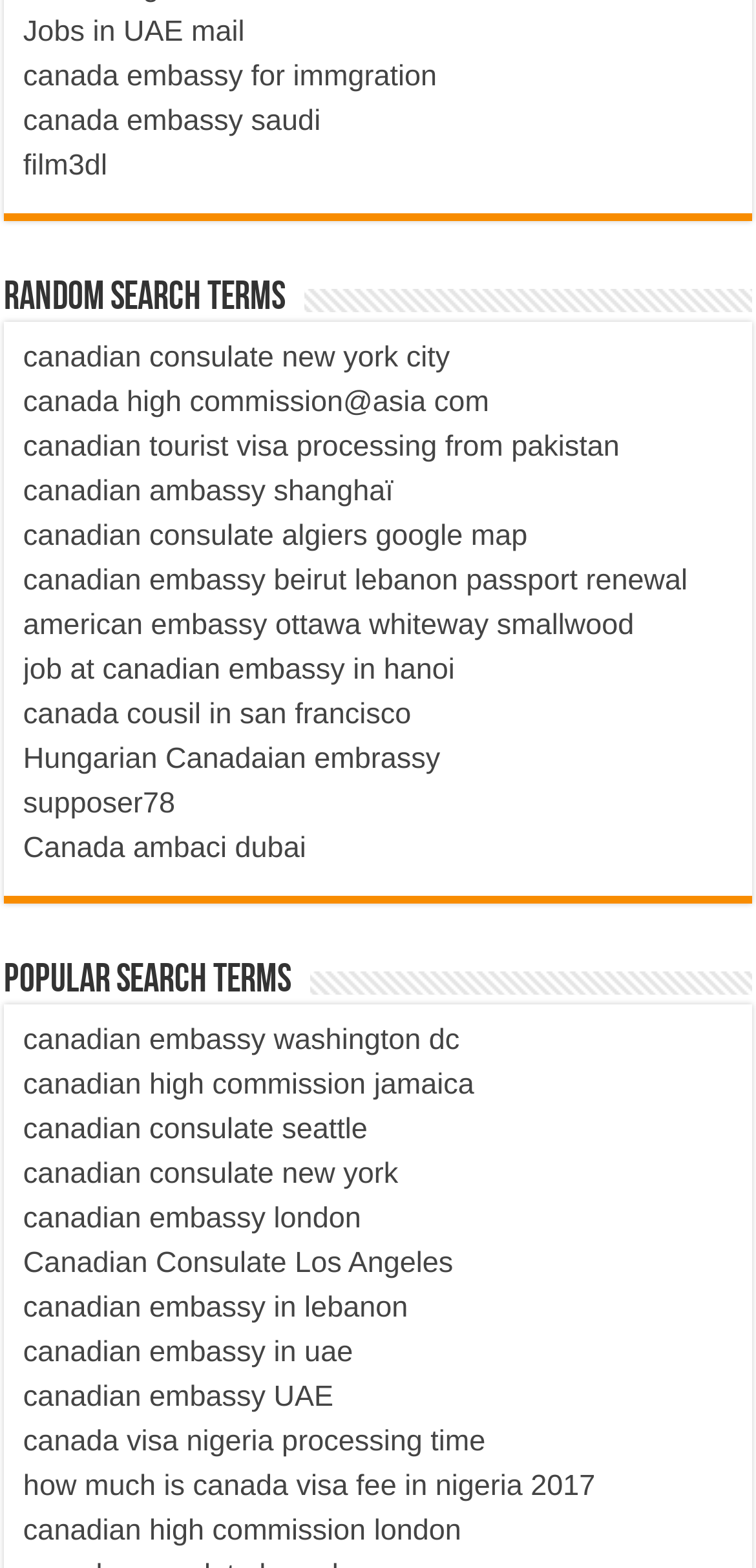Find and provide the bounding box coordinates for the UI element described with: "canada visa nigeria processing time".

[0.031, 0.908, 0.642, 0.929]